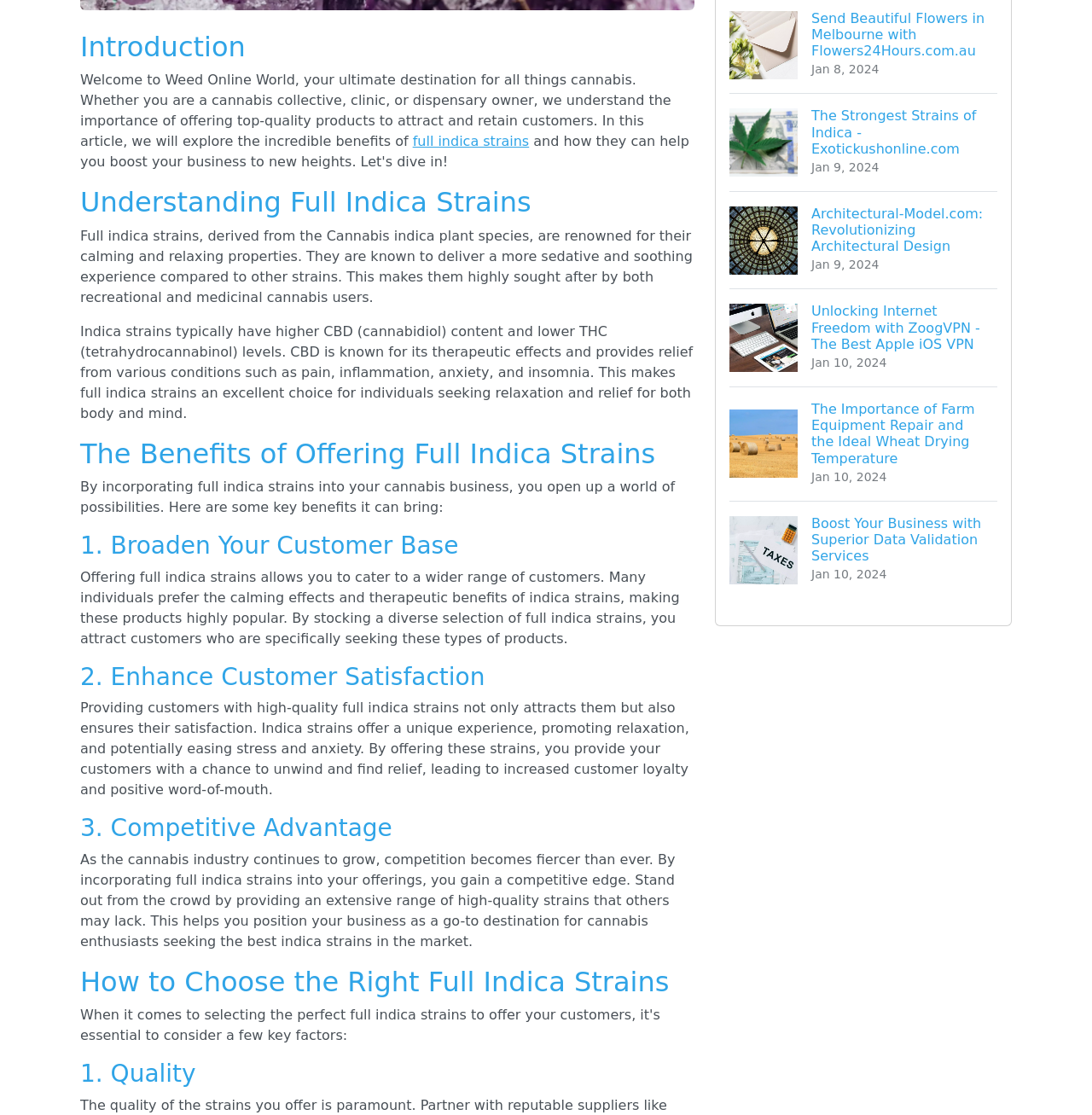For the element described, predict the bounding box coordinates as (top-left x, top-left y, bottom-right x, bottom-right y). All values should be between 0 and 1. Element description: full indica strains

[0.378, 0.12, 0.485, 0.134]